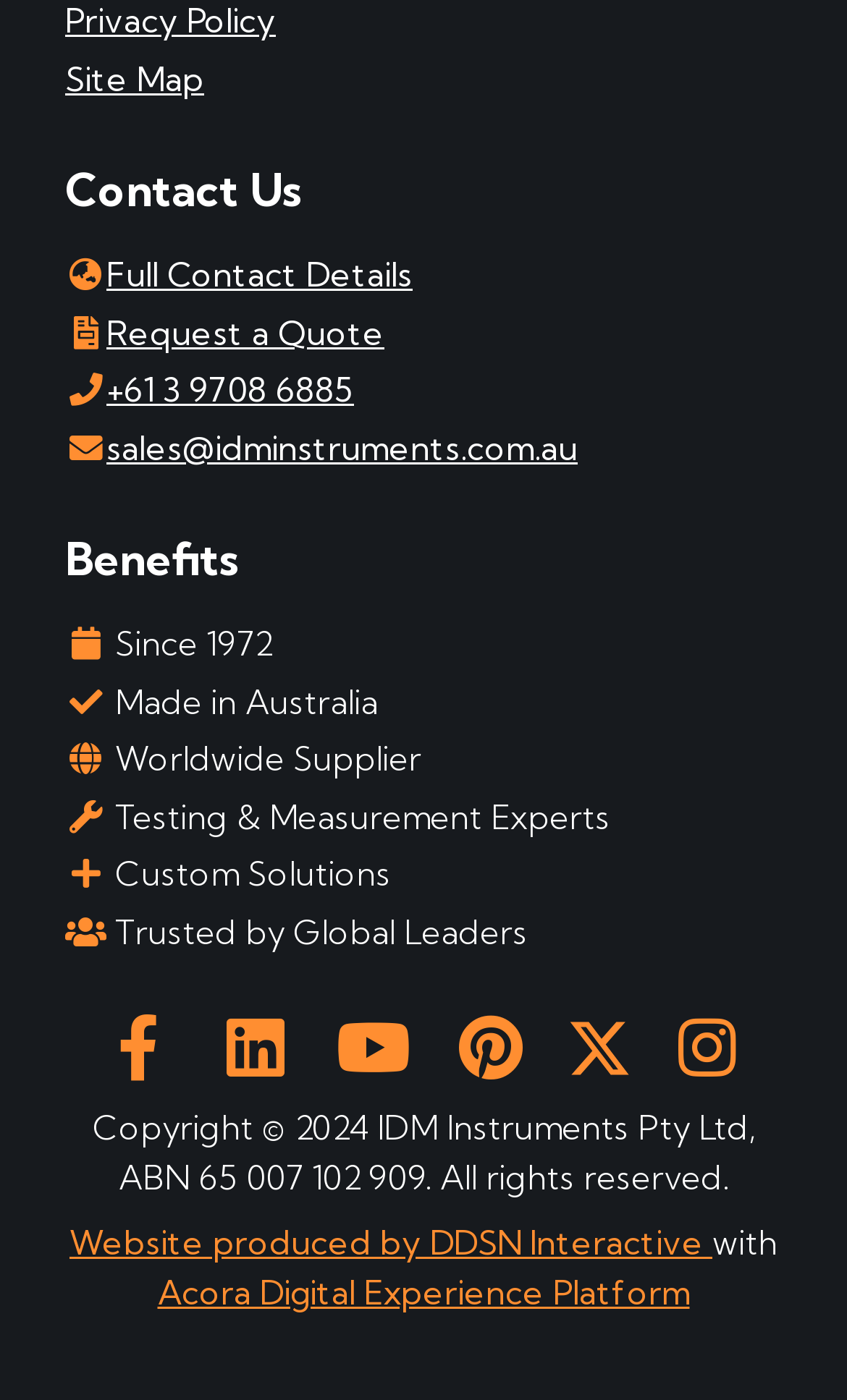Show me the bounding box coordinates of the clickable region to achieve the task as per the instruction: "Request a quote".

[0.077, 0.223, 0.454, 0.252]